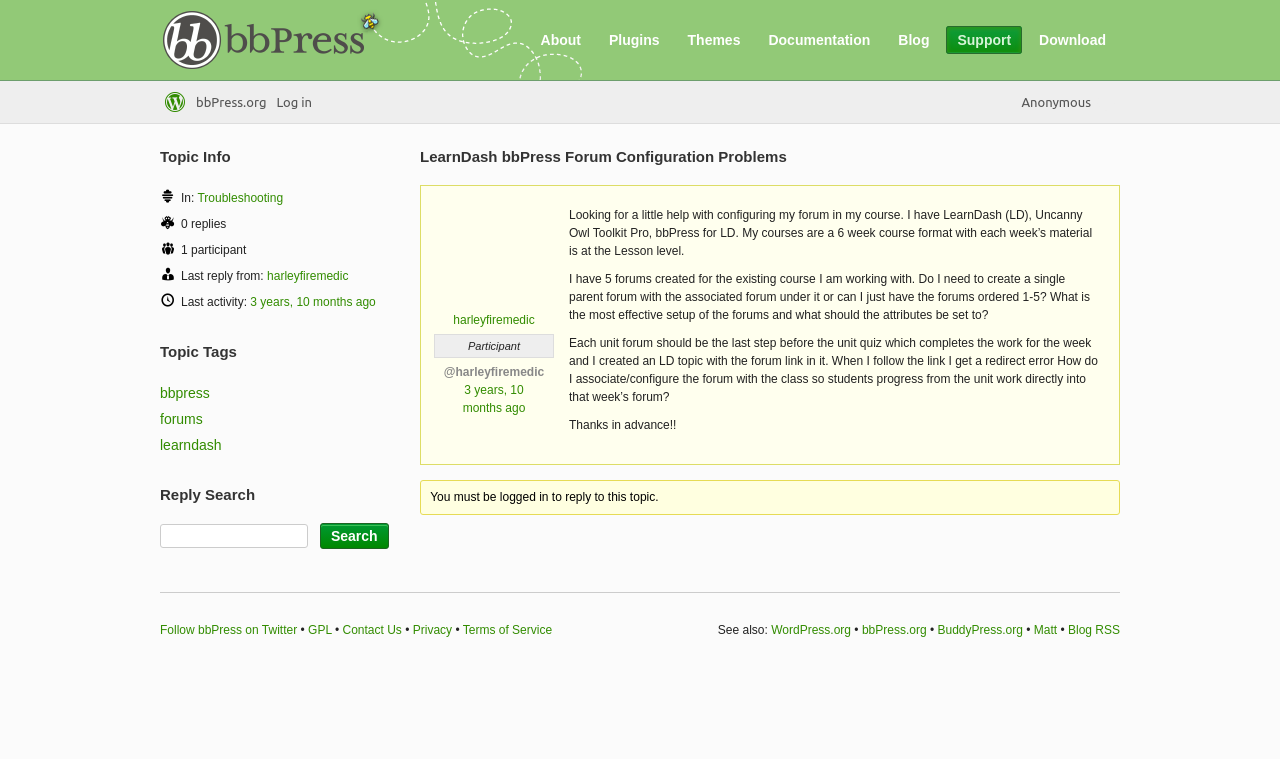Refer to the image and answer the question with as much detail as possible: How many replies are there to this topic?

I found the answer by looking at the 'Topic Info' section where it says '0 replies'. This section is located below the topic title and provides information about the topic.